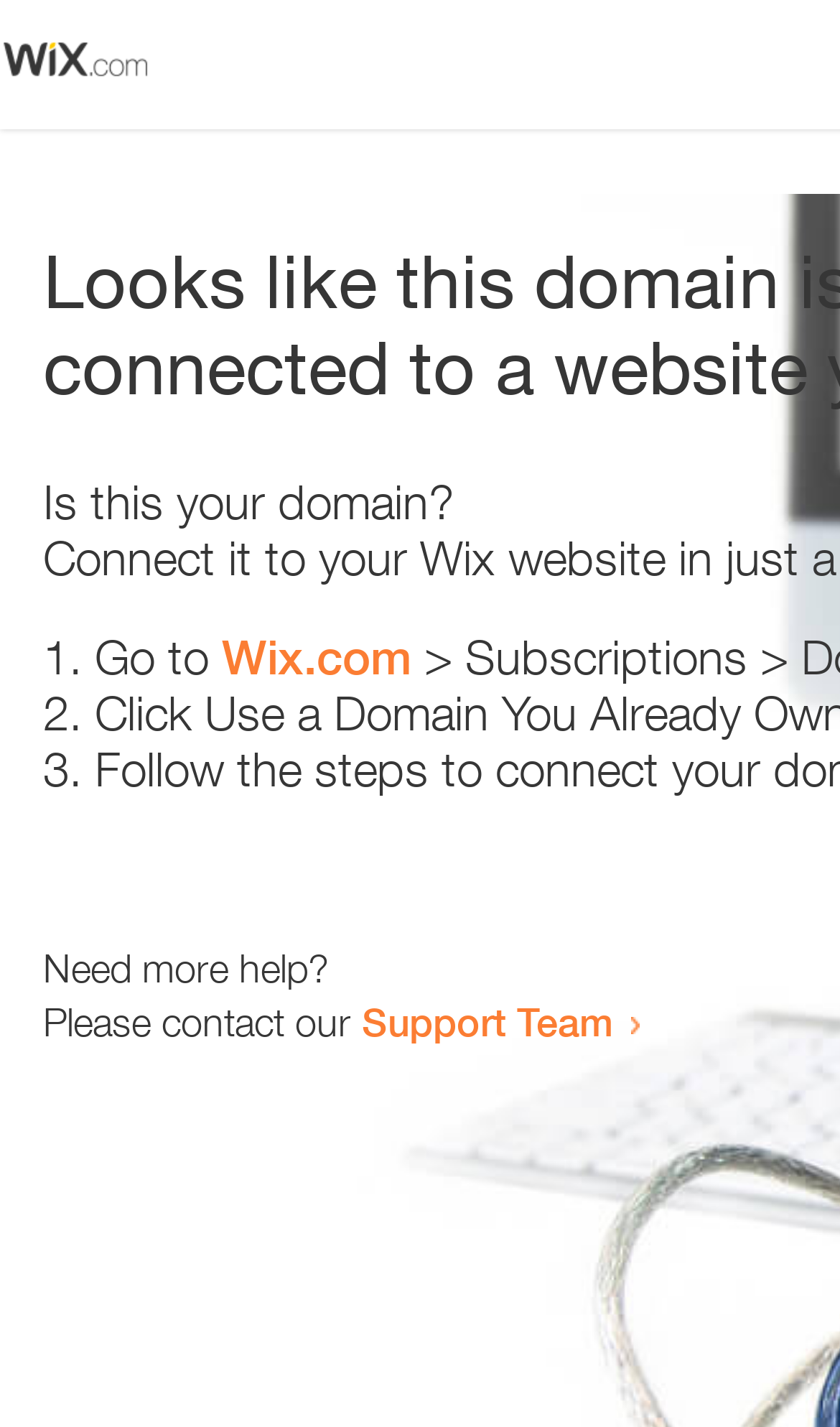Describe all the visual and textual components of the webpage comprehensively.

The webpage appears to be an error page, with a small image at the top left corner. Below the image, there is a heading that reads "Is this your domain?" centered on the page. 

Underneath the heading, there is a numbered list with three items. The first item starts with "1." and is followed by the text "Go to" and a link to "Wix.com". The second item starts with "2." and the third item starts with "3.", but their contents are not specified. 

At the bottom of the page, there is a section that provides additional help options. It starts with the text "Need more help?" and is followed by a sentence that reads "Please contact our" and a link to the "Support Team".